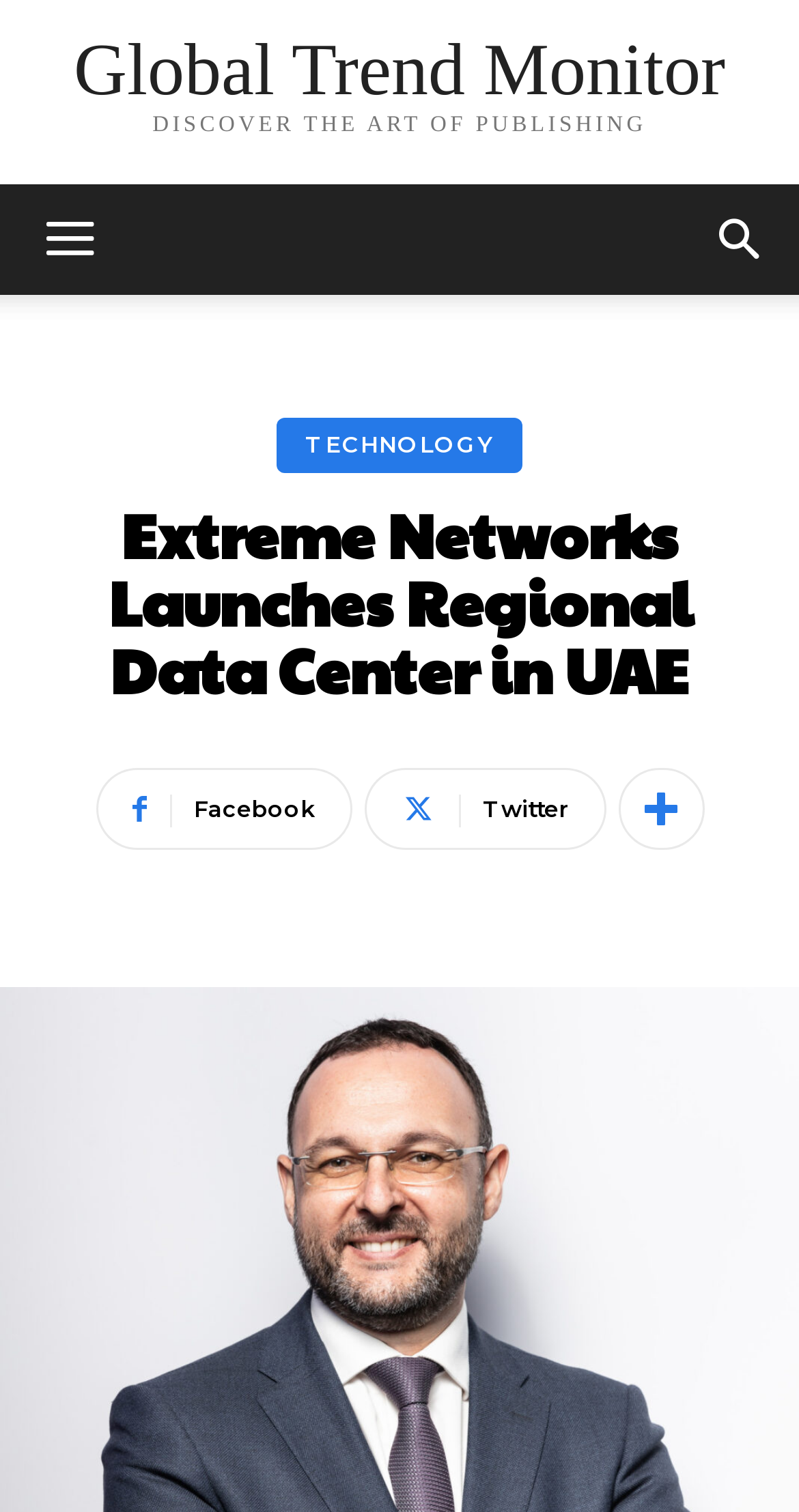What is the text on the top-left corner? Refer to the image and provide a one-word or short phrase answer.

Global Trend Monitor